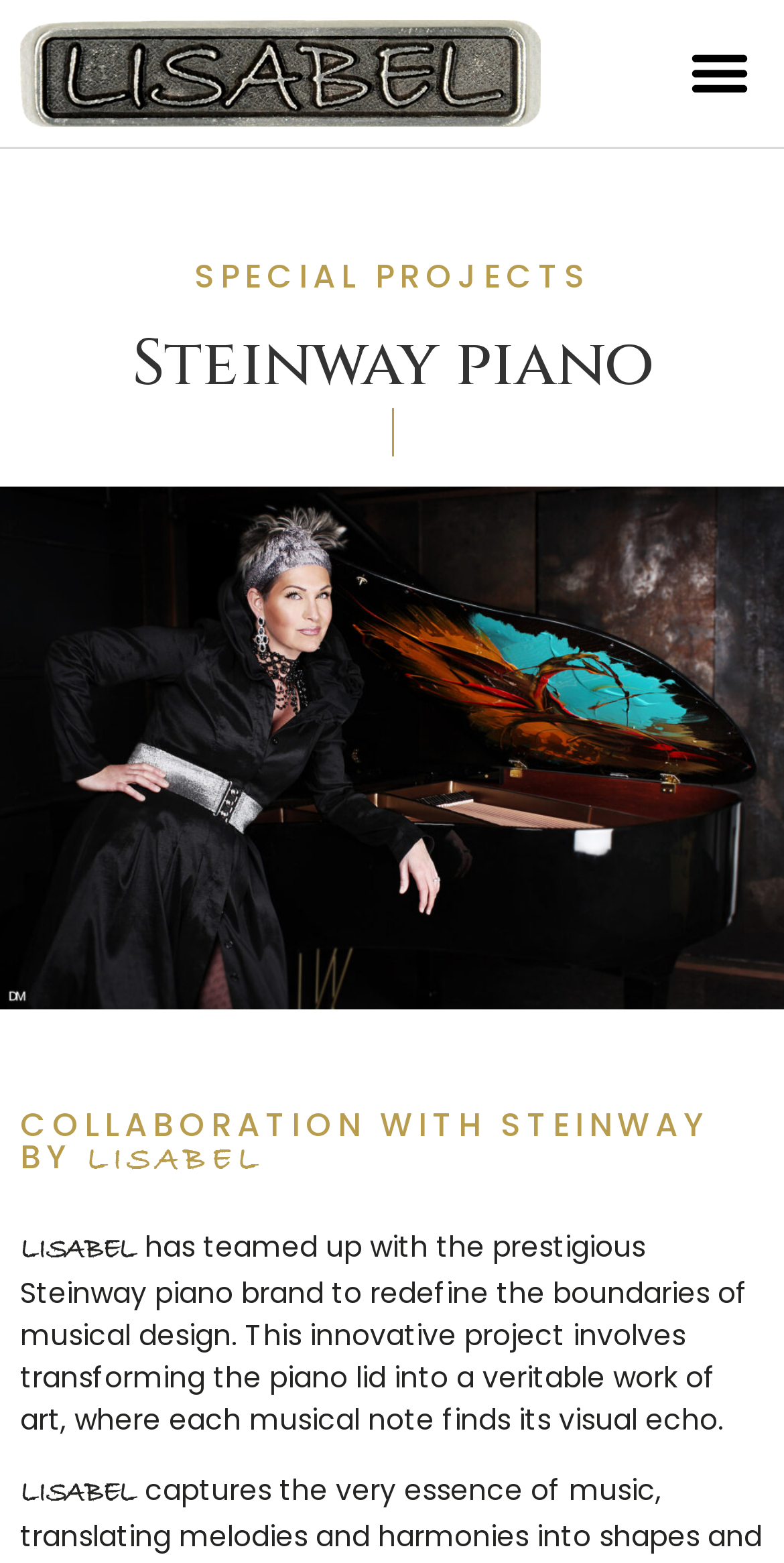Provide your answer to the question using just one word or phrase: What is the name of the logo in the top left corner?

Lisabel Logo Métal